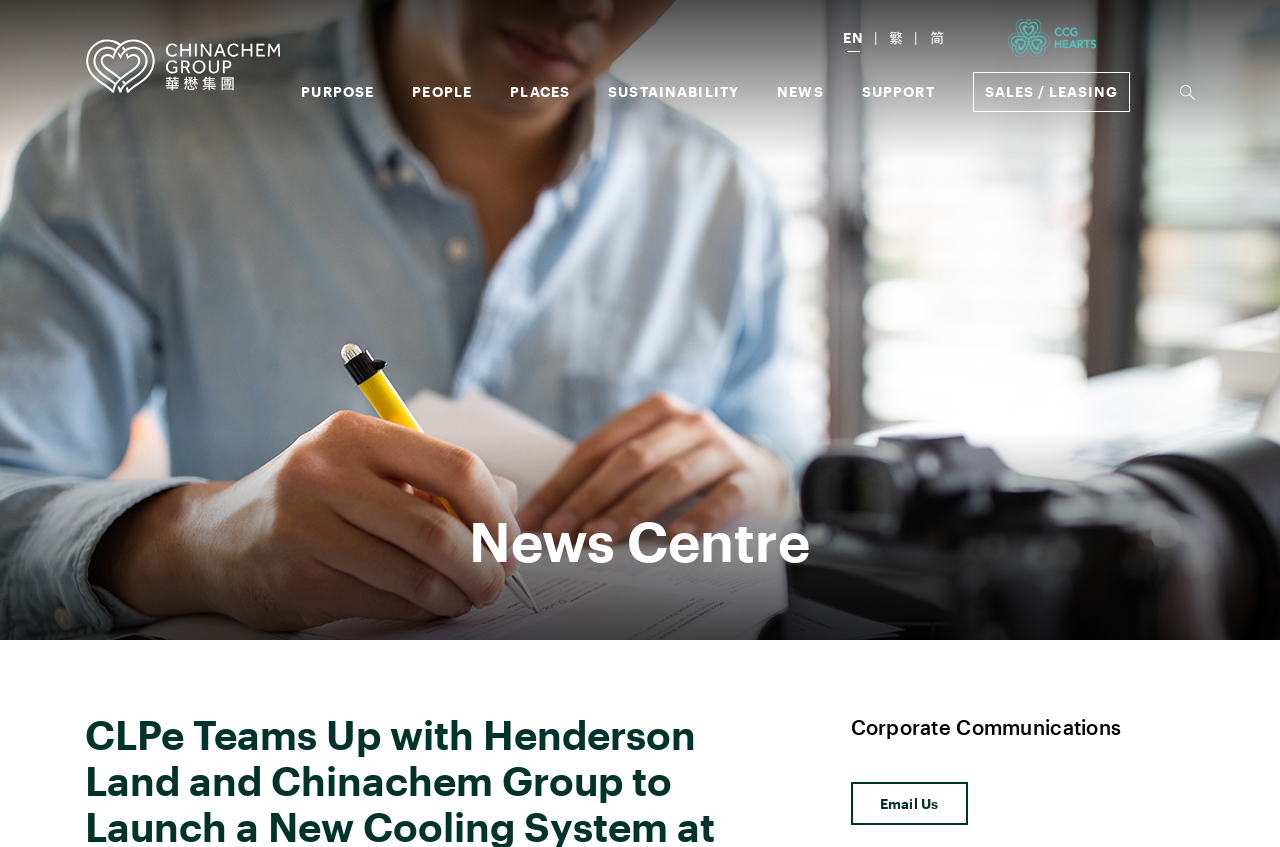Observe the image and answer the following question in detail: How many language options are available on the webpage?

The question can be answered by looking at the language options provided on the webpage. There are three language options available, namely English, Traditional Chinese, and Simplified Chinese, which can be inferred from the links 'EN|', '繁|', and '简' respectively.